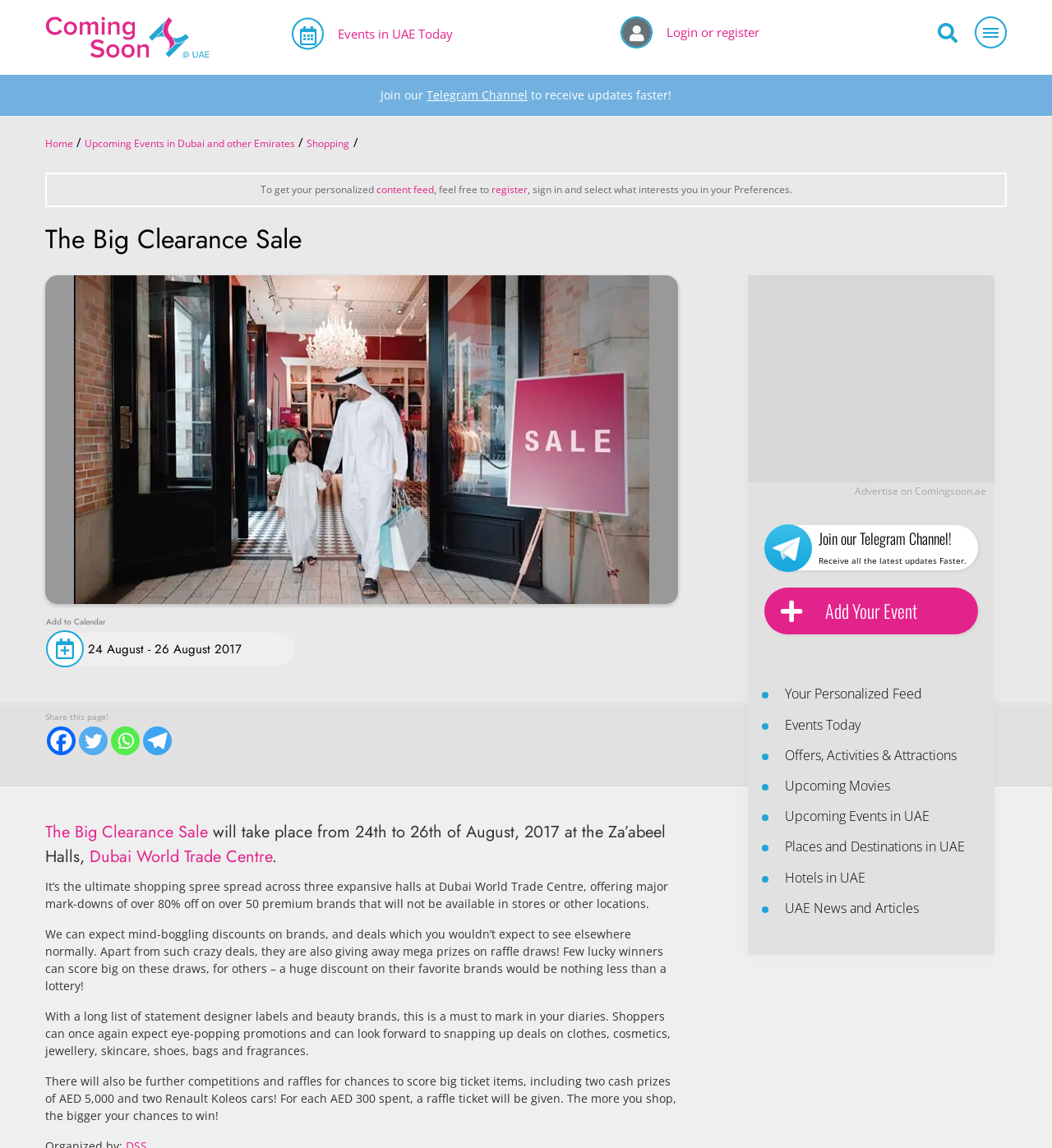Create a detailed narrative of the webpage’s visual and textual elements.

The webpage is about an upcoming event, "The Big Clearance Sale", taking place from August 24th to 26th, 2017, at the Za'abeel Halls, Dubai World Trade Centre. 

At the top of the page, there is a link to "Coming Soon in UAE" and an image with the same text. Below this, there is a textbox and a link to "Events in UAE Today". On the right side, there are several links, including "Login or register", a button, and a link with a font awesome icon. 

In the middle of the page, there is a section with a heading "The Big Clearance Sale" and an image with the same text. Below this, there is a button to "Add to Calendar" for the event. 

On the left side, there is a menu with links to "Home", "Upcoming Events in Dubai and other Emirates", "Shopping", and other categories. Below this, there is a section with text describing the event, including the discounts and prizes that can be won. 

At the bottom of the page, there are links to social media platforms, including Facebook, Twitter, Whatsapp, and Telegram. There are also links to "Advertise on Comingsoon.ae" and "Join our Telegram Channel". Additionally, there are several links to different categories, such as "Your Personalized Feed", "Events Today", "Offers, Activities & Attractions", and more.